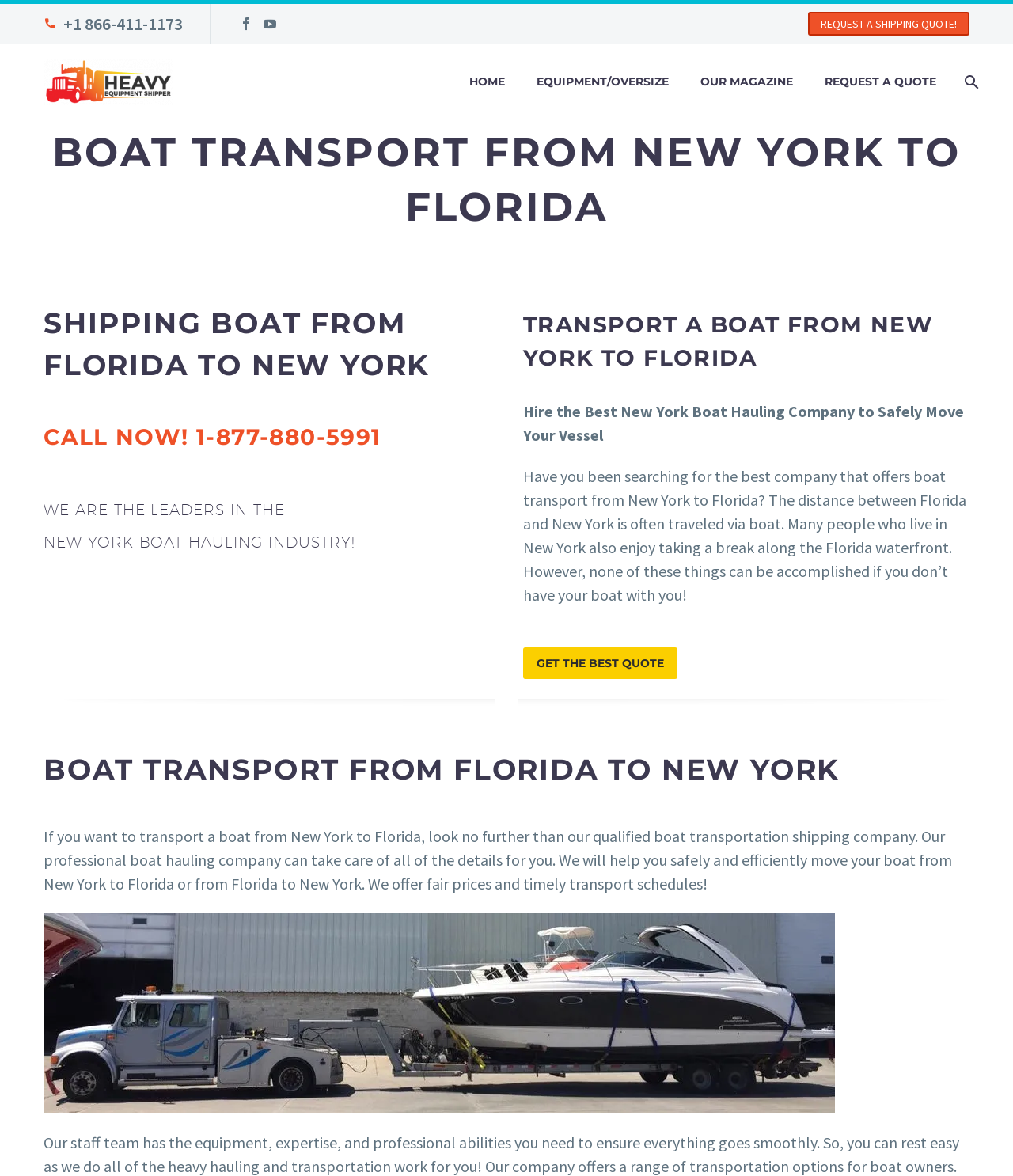Identify the headline of the webpage and generate its text content.

BOAT TRANSPORT FROM NEW YORK TO FLORIDA